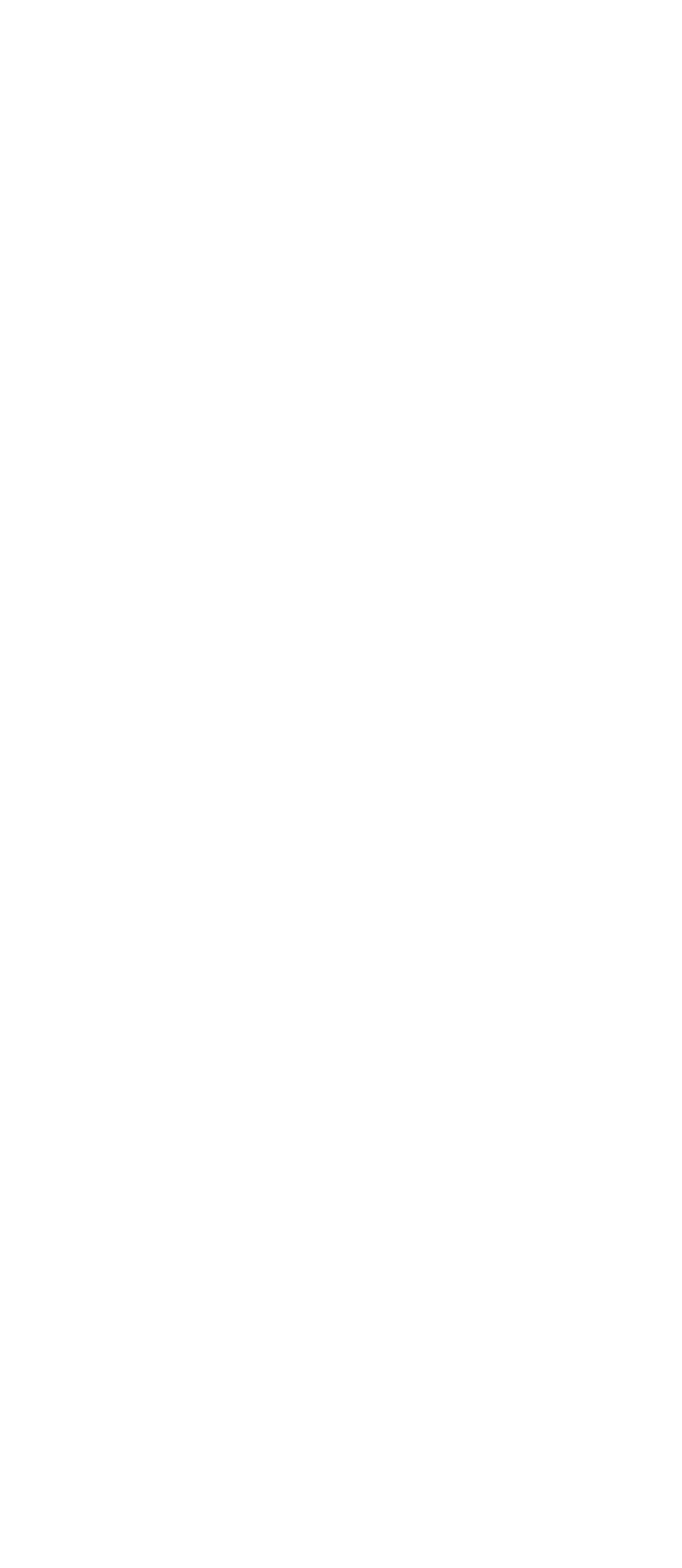Pinpoint the bounding box coordinates of the clickable element to carry out the following instruction: "Read the article 'The Next Front in Palestine Solidarity: Worker Strikes'."

[0.051, 0.169, 0.782, 0.23]